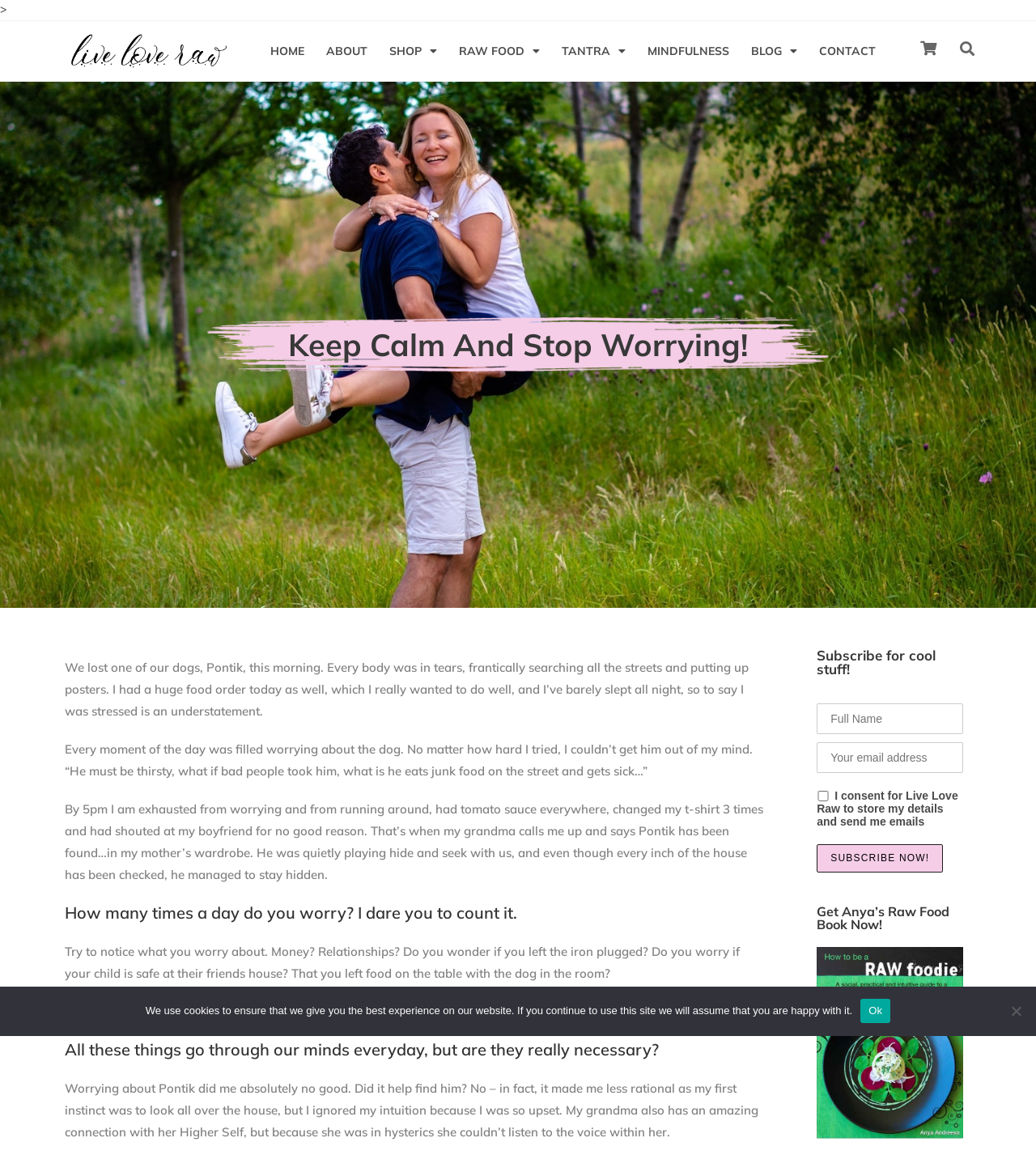Could you find the bounding box coordinates of the clickable area to complete this instruction: "Click on the BLOG link"?

[0.725, 0.037, 0.77, 0.051]